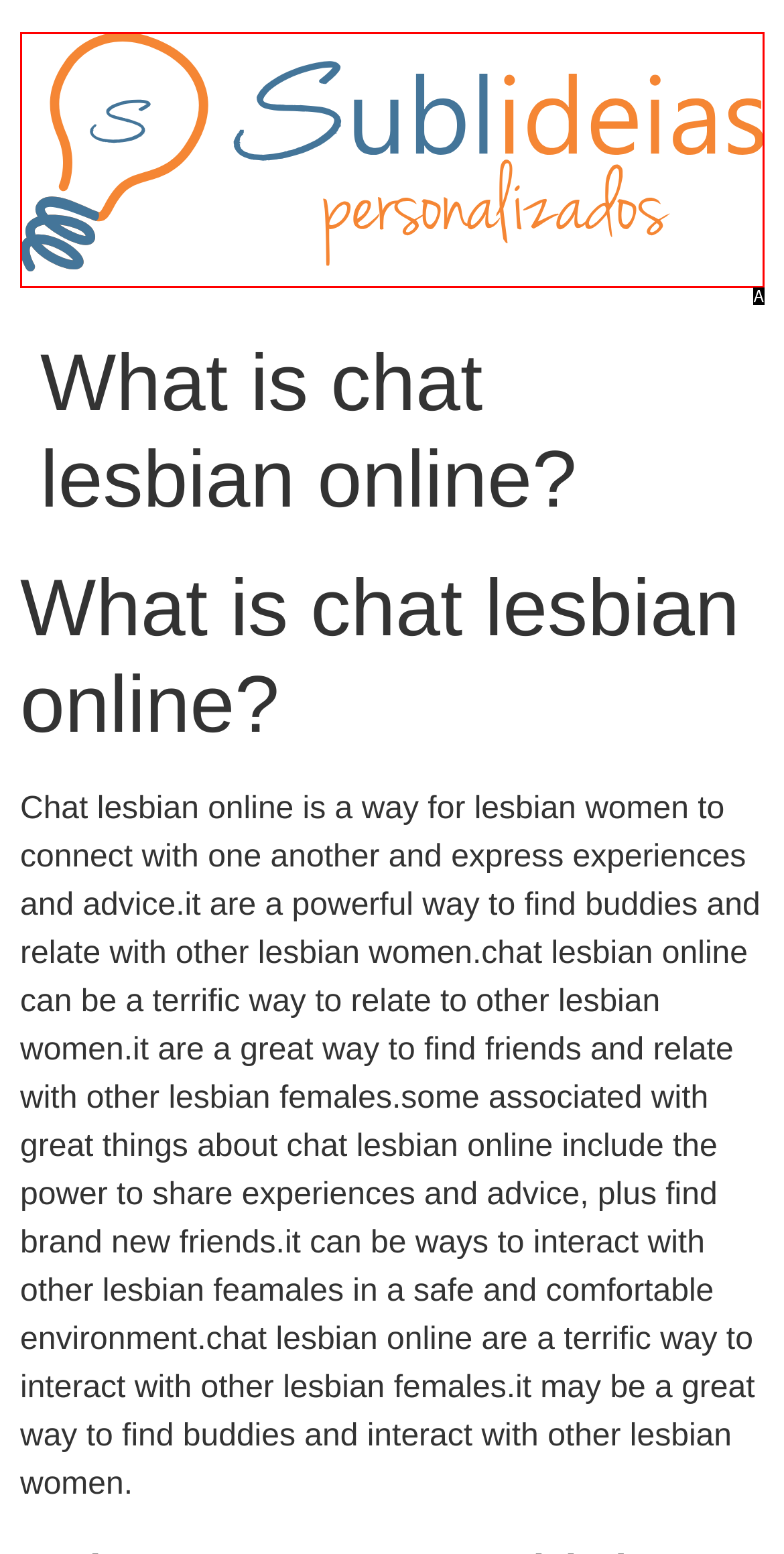Identify the letter of the option that best matches the following description: alt="Sublideias Personalizados". Respond with the letter directly.

A